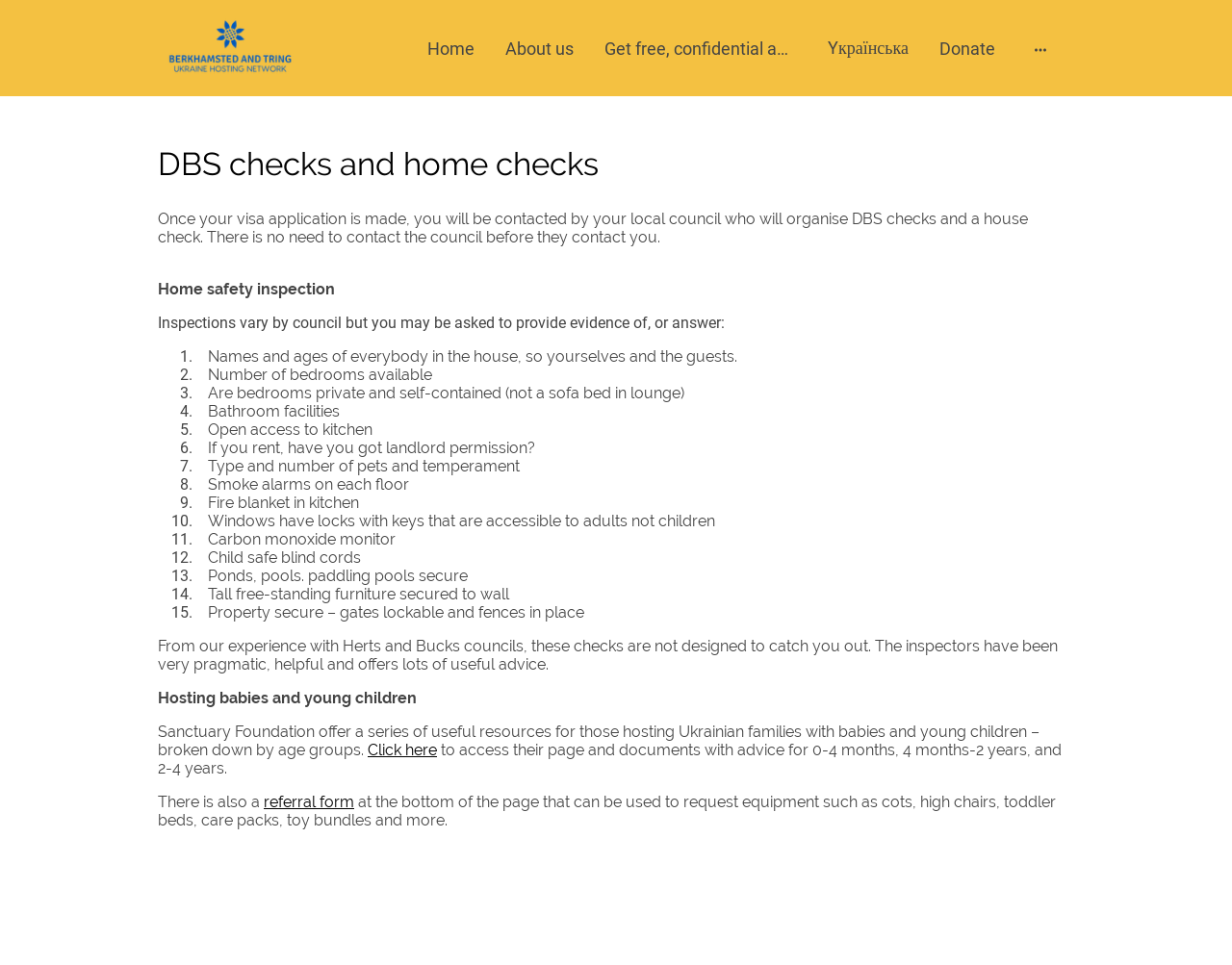What is the role of the local council in the visa application process?
Carefully examine the image and provide a detailed answer to the question.

According to the webpage, once the visa application is made, the local council will contact the applicant to organise DBS checks and a house check. This suggests that the local council plays a key role in facilitating the necessary checks and inspections required for hosting Ukrainian families.